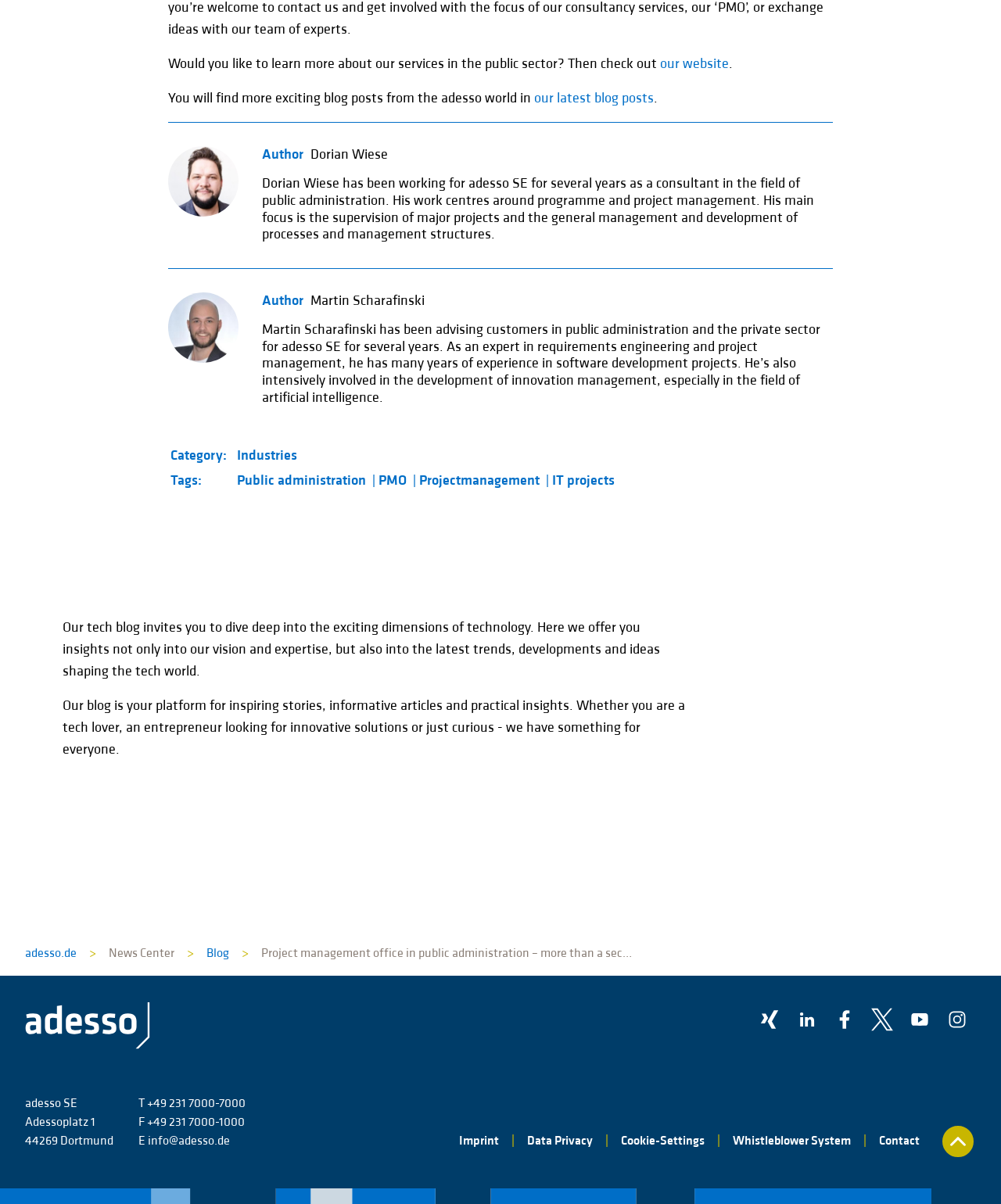Please identify the bounding box coordinates of the clickable element to fulfill the following instruction: "Read the latest blog posts". The coordinates should be four float numbers between 0 and 1, i.e., [left, top, right, bottom].

[0.534, 0.075, 0.653, 0.088]